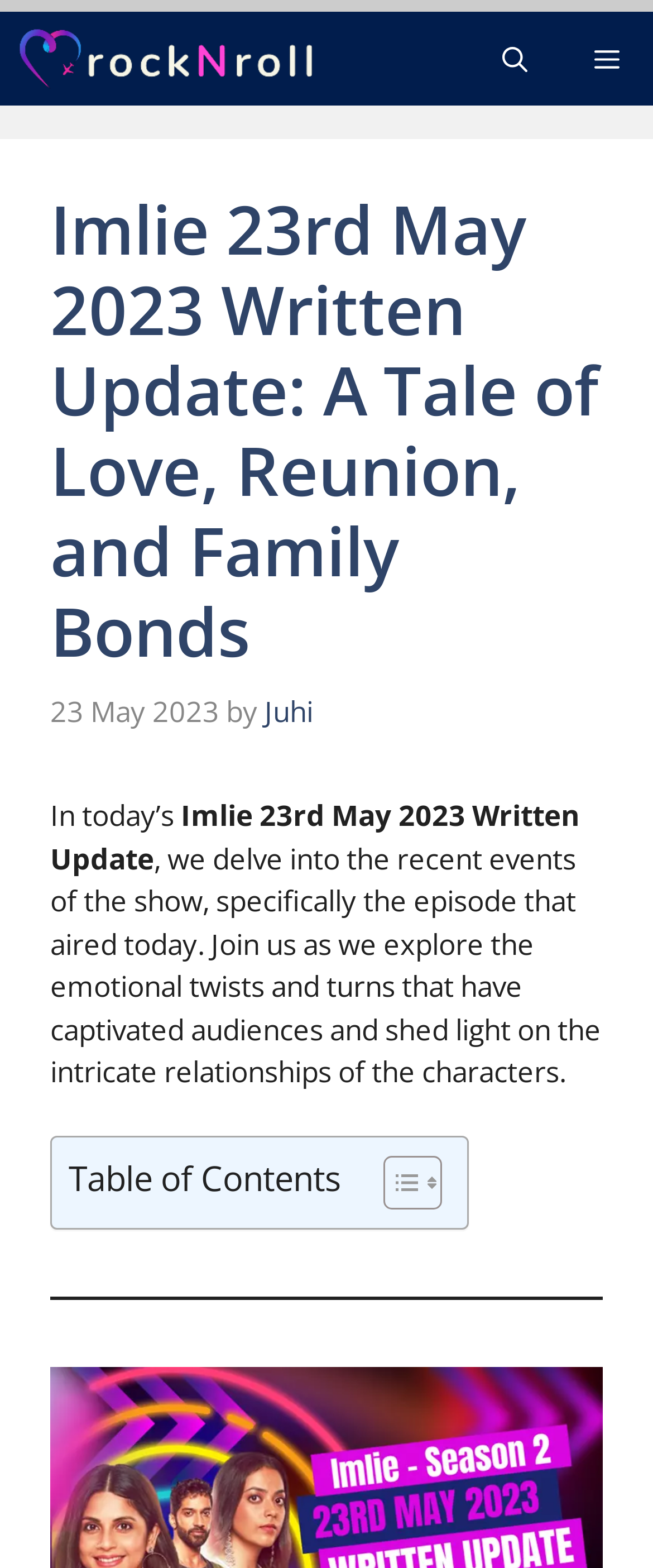Examine the image and give a thorough answer to the following question:
What is the orientation of the separator element?

I found the orientation of the separator element by looking at its attributes, which specify that it has a horizontal orientation.